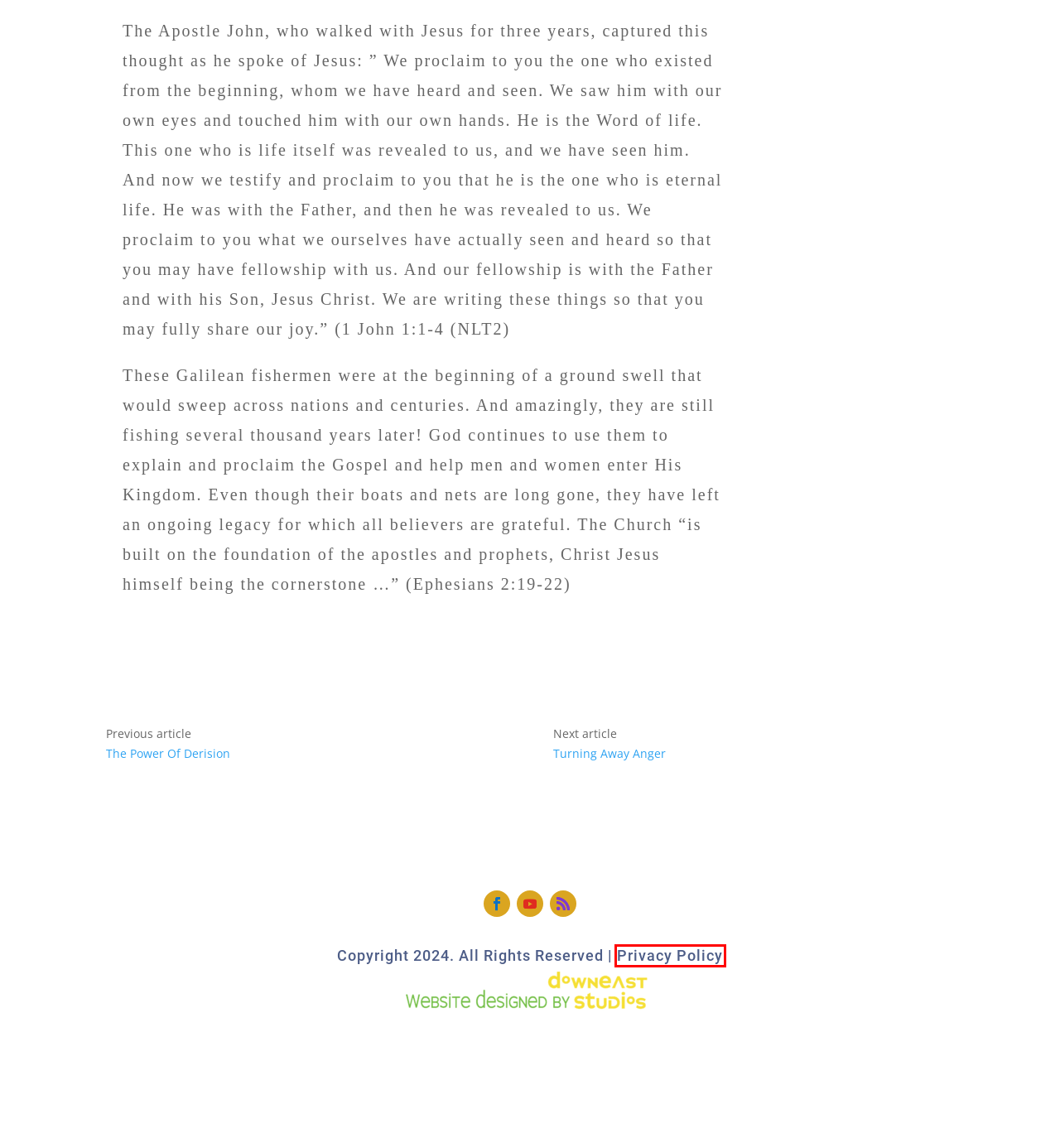You have a screenshot of a webpage with a red bounding box around an element. Select the webpage description that best matches the new webpage after clicking the element within the red bounding box. Here are the descriptions:
A. The Power Of Derision - United Baptist Church
B. Turning Away Anger - United Baptist Church
C. United Baptist Church of Ellsworth | 28 Hancock St. Ellsworth, Maine.  Uniting Community and Christ
D. Privacy Policy - United Baptist Church
E. Biblical Counseling Ministry -
F. Wordpress Design in Ellsworth Maine – DownEast Studios
G. United Baptist Church of Ellsworth
H. Sweet Words from  Maine

D